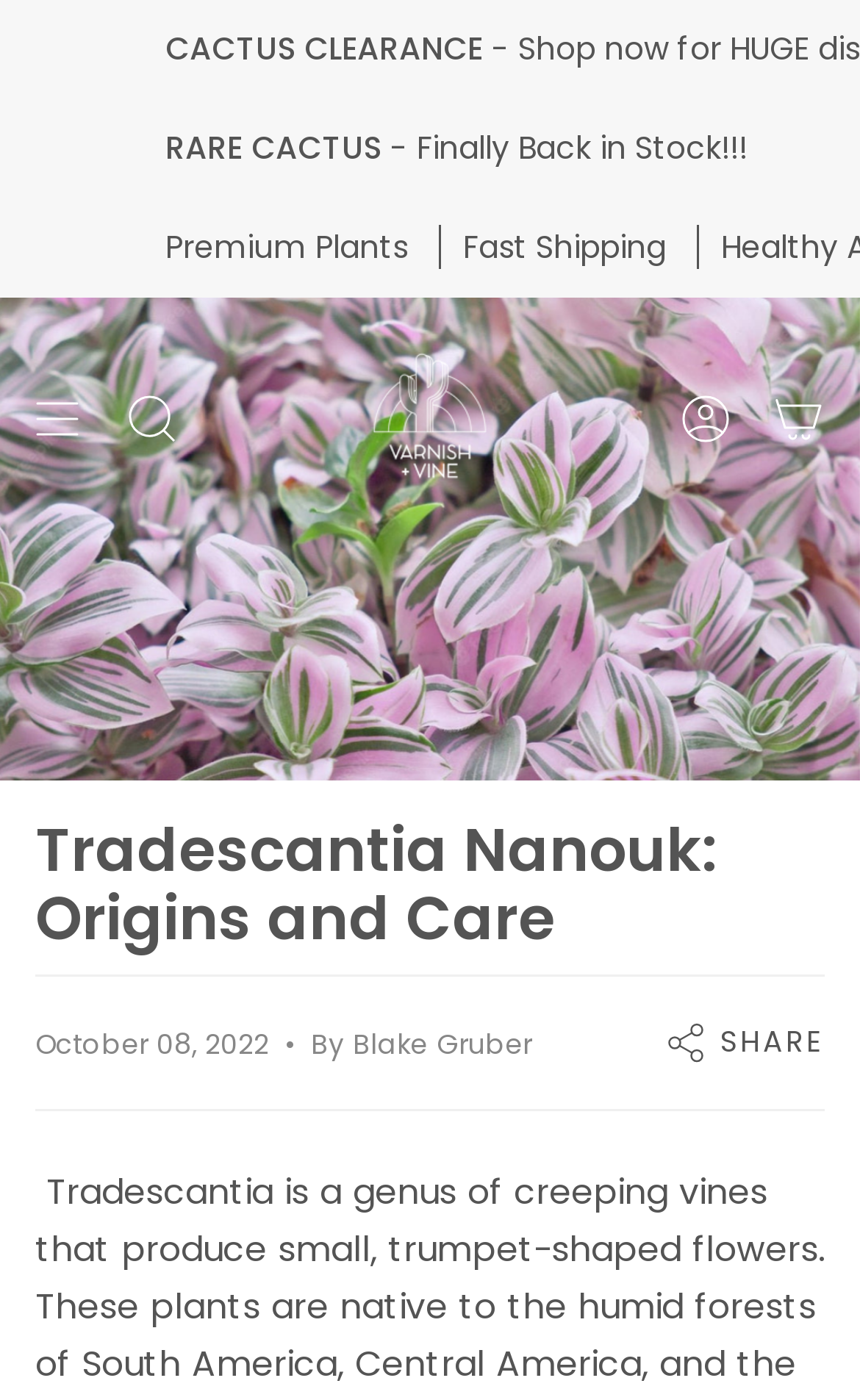What is the name of the cactus on sale?
Relying on the image, give a concise answer in one word or a brief phrase.

Tradescantia Nanouk